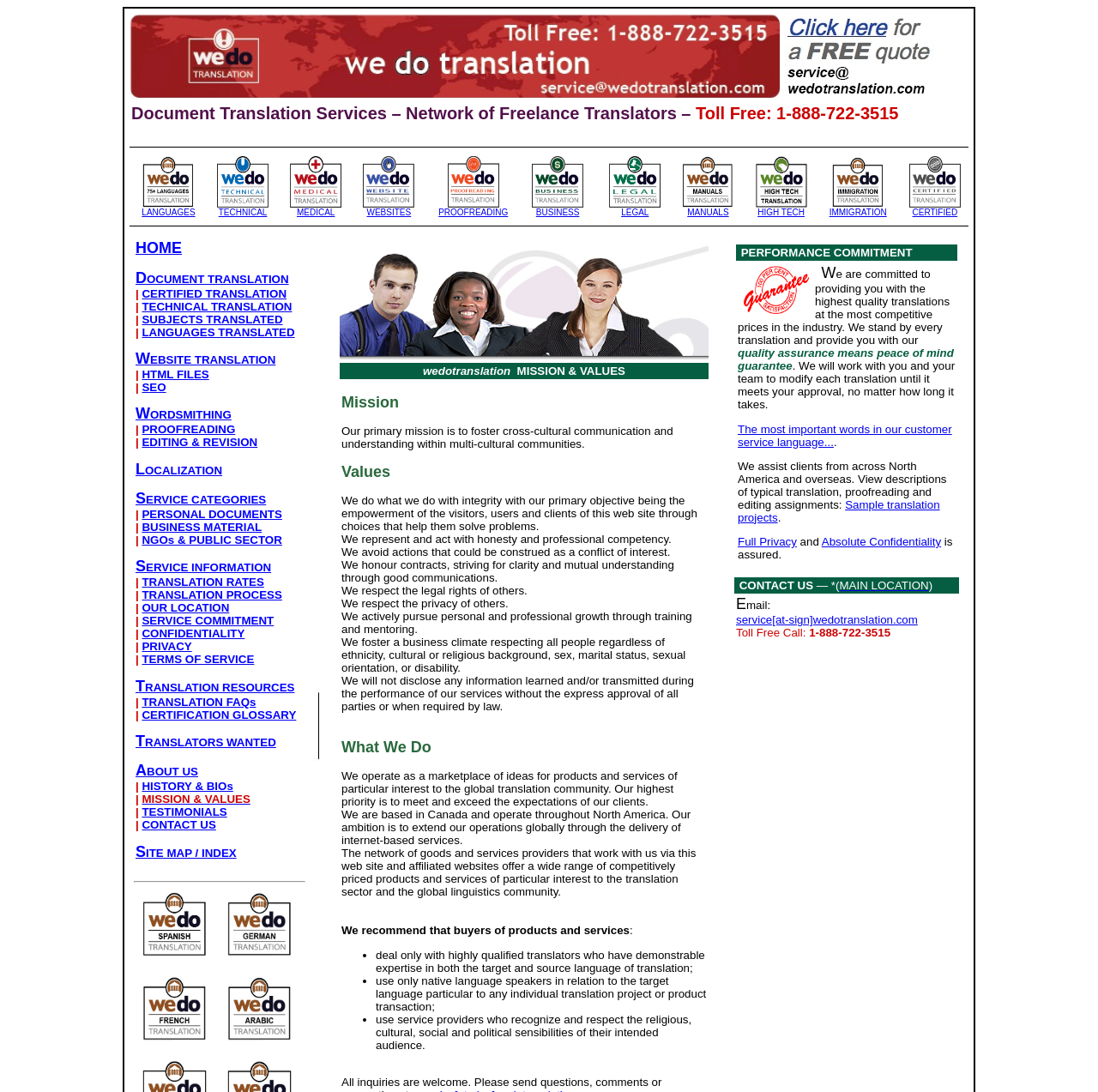Determine the bounding box coordinates for the area that needs to be clicked to fulfill this task: "Get certified document translation services". The coordinates must be given as four float numbers between 0 and 1, i.e., [left, top, right, bottom].

[0.828, 0.181, 0.875, 0.192]